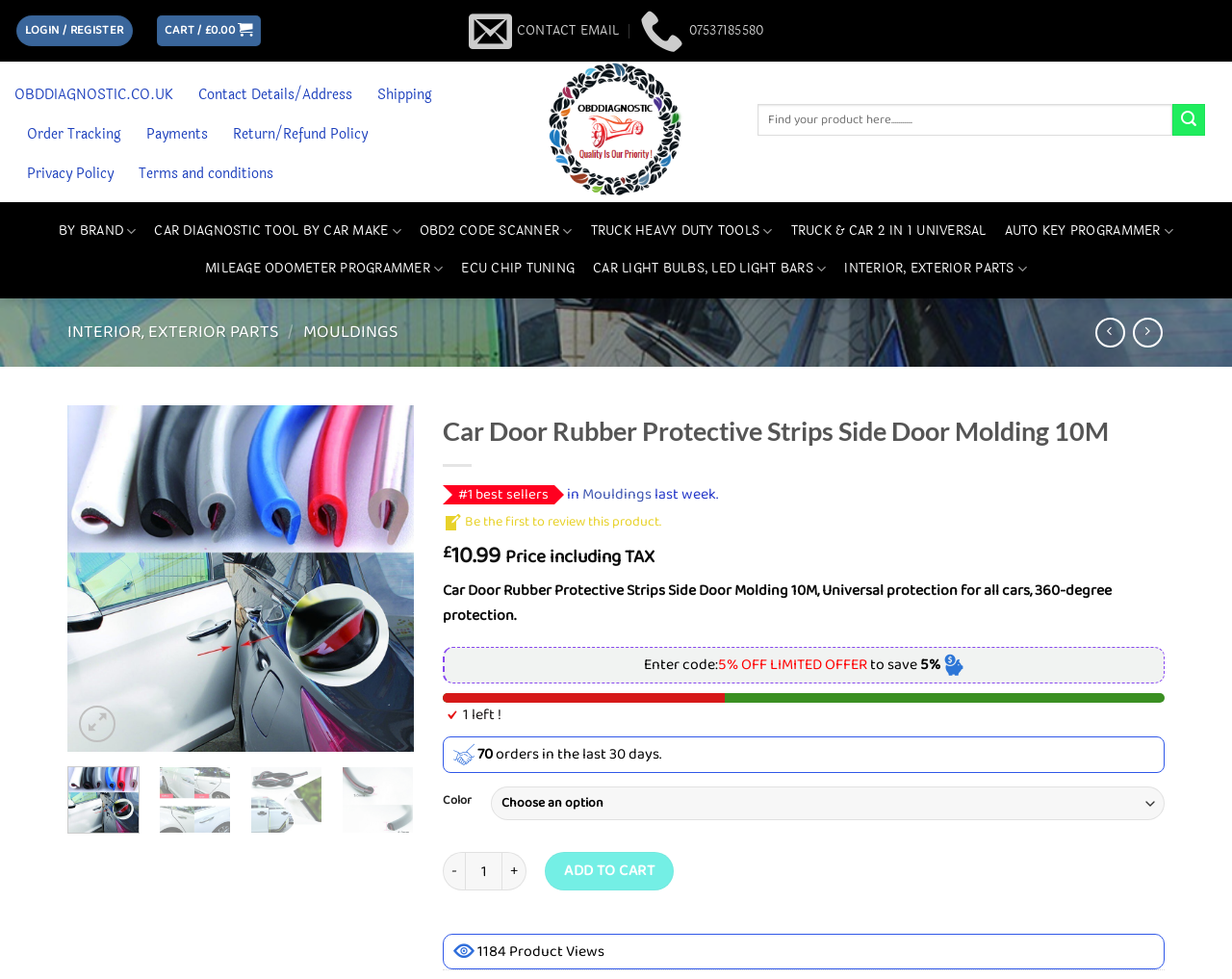Generate the text content of the main heading of the webpage.

Car Door Rubber Protective Strips Side Door Molding 10M